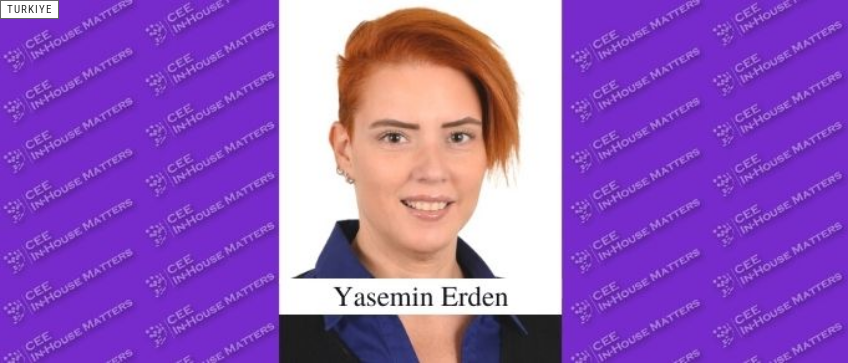Describe the scene in the image with detailed observations.

The image features Yasemin Erden, a legal professional recently returned to private practice as a Partner at Turunc. She has a confident smile and is depicted against a vibrant purple background adorned with the text "CEE IN-HOUSE MATTERS." Yasemin is wearing a black jacket over a blue blouse, exuding professionalism. The accompanying text below her image clearly identifies her name, reinforcing her presence in the legal community. This visual representation highlights her significant career move and her expertise within the field.